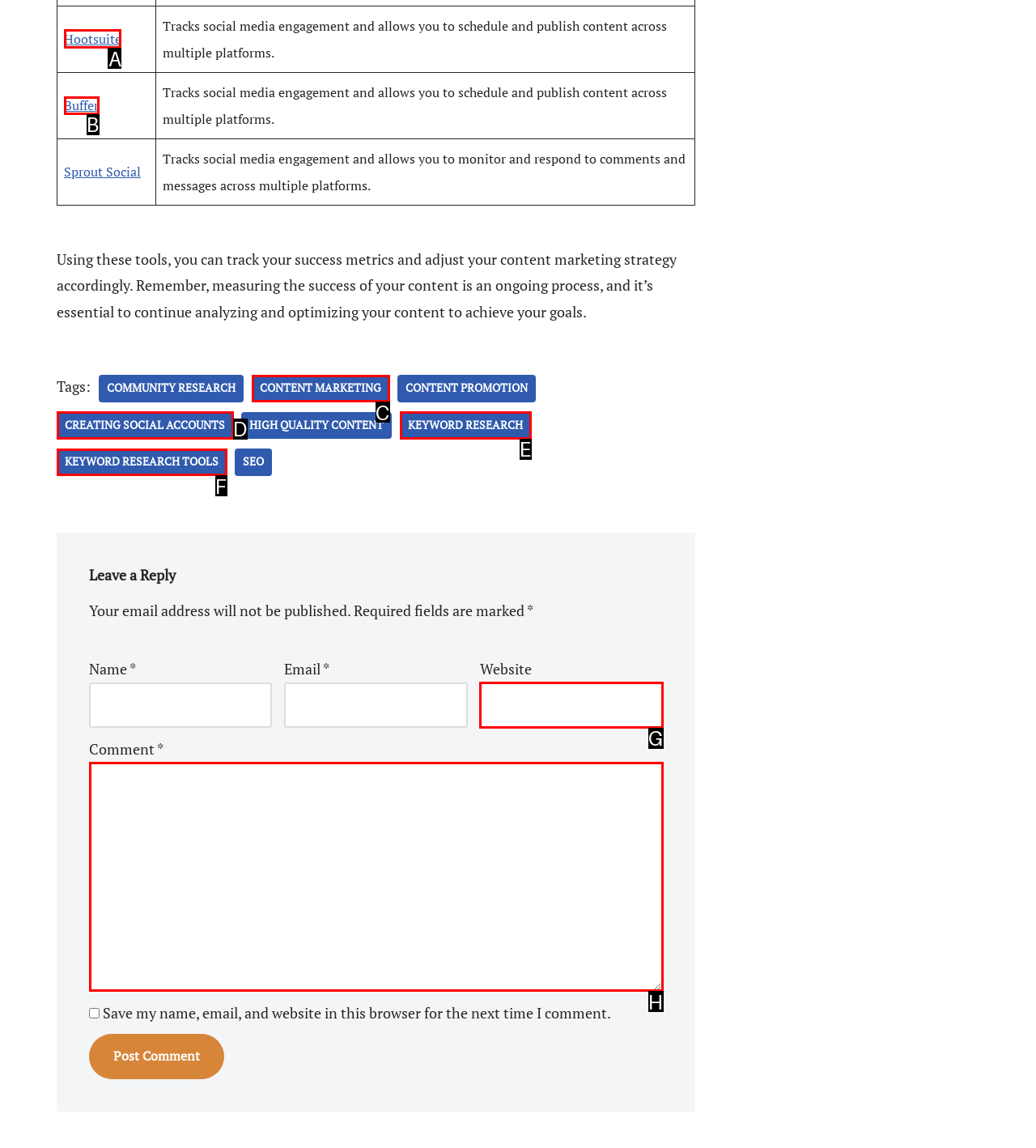Which choice should you pick to execute the task: Click on Hootsuite
Respond with the letter associated with the correct option only.

A